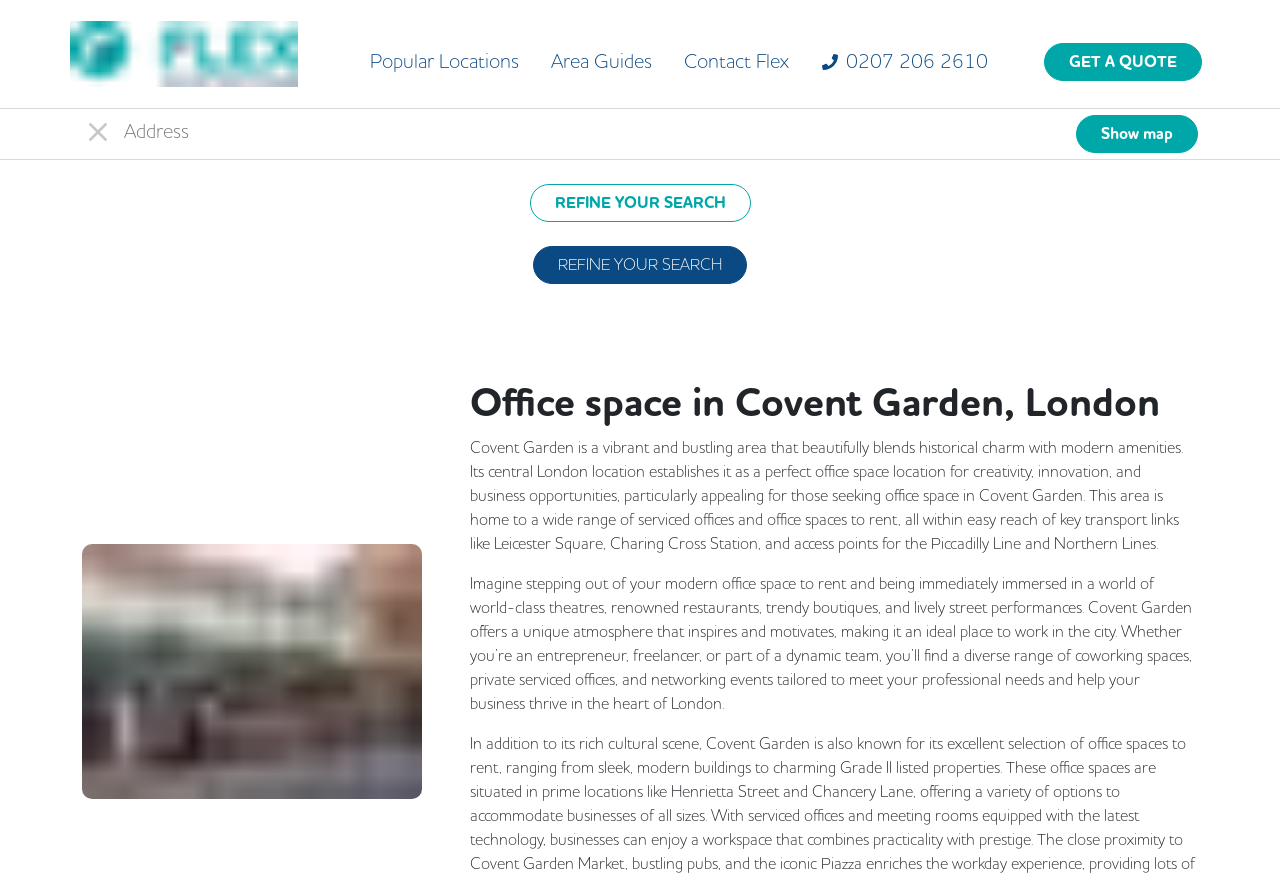Locate the heading on the webpage and return its text.

Office space in Covent Garden, London